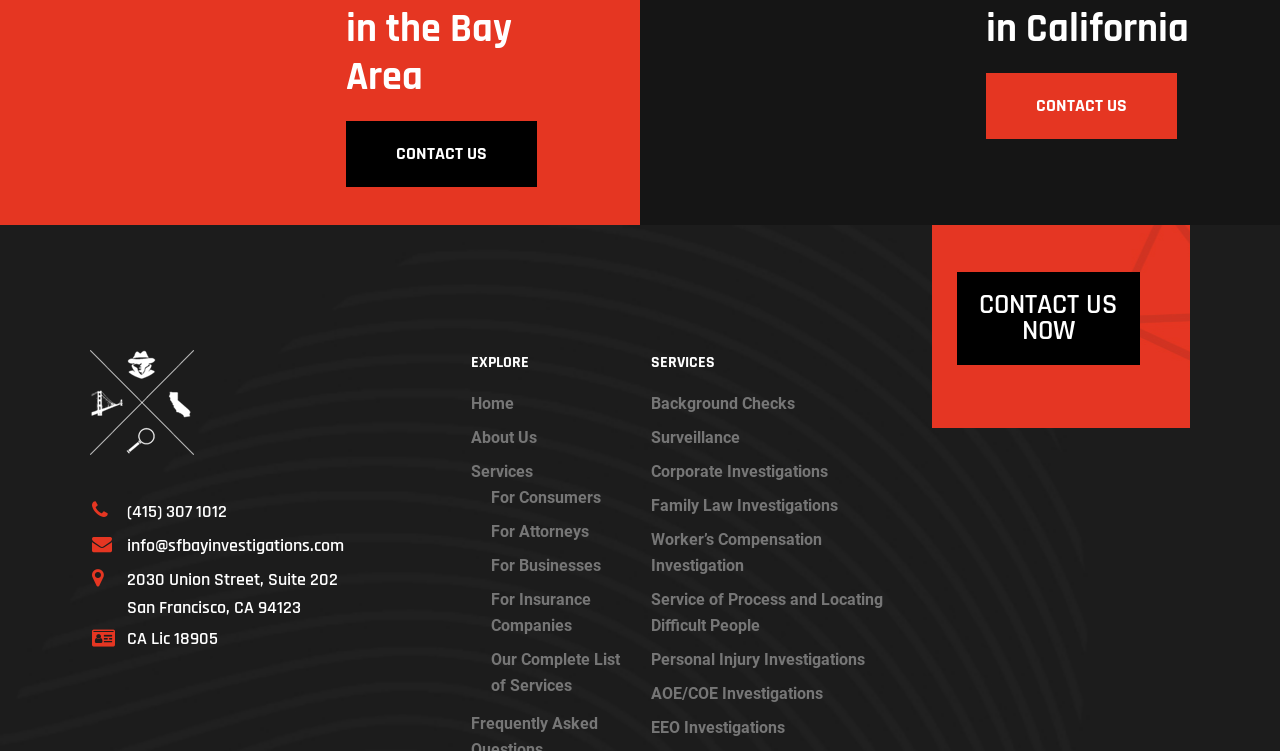How can I contact this company?
Refer to the image and provide a detailed answer to the question.

I can see that the company provides a phone number '(415) 307 1012' and an email address 'info@sfbayinvestigations.com' in the table. Additionally, there are multiple 'CONTACT US' links on the webpage, suggesting that I can contact the company through phone or email.